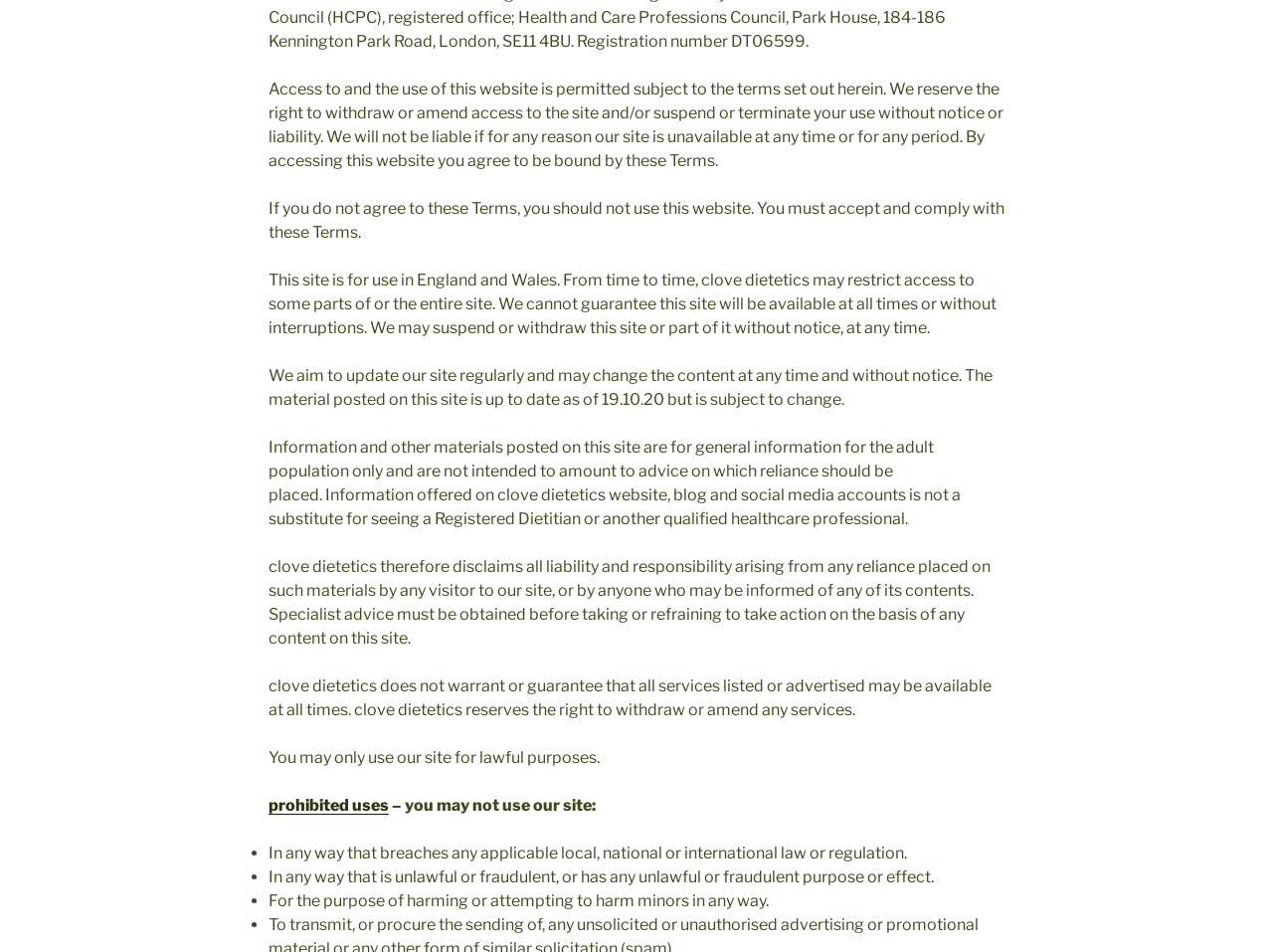Please answer the following question using a single word or phrase: 
Can I use the website for unlawful purposes?

No